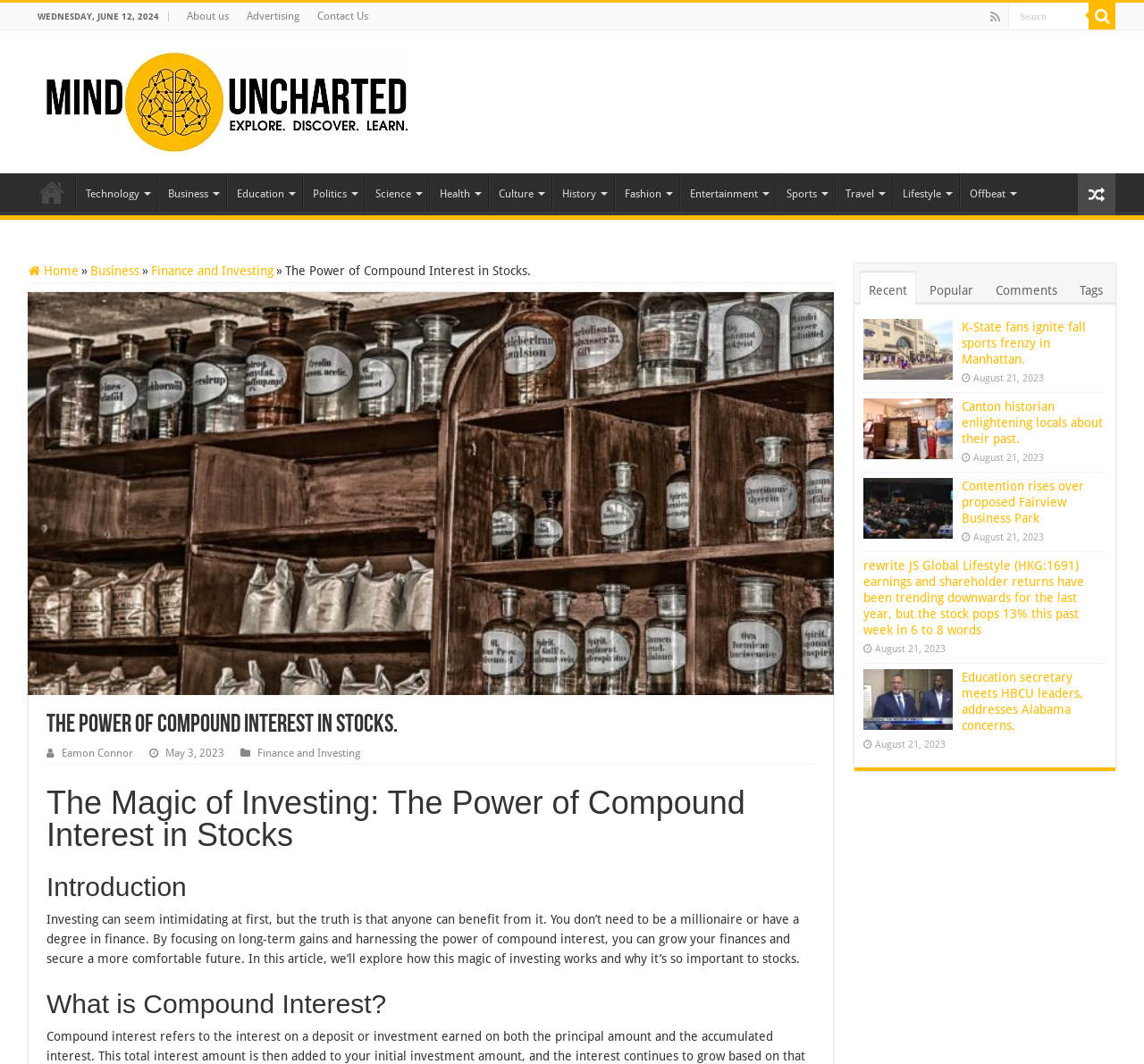Your task is to extract the text of the main heading from the webpage.

The Power of Compound Interest in Stocks.